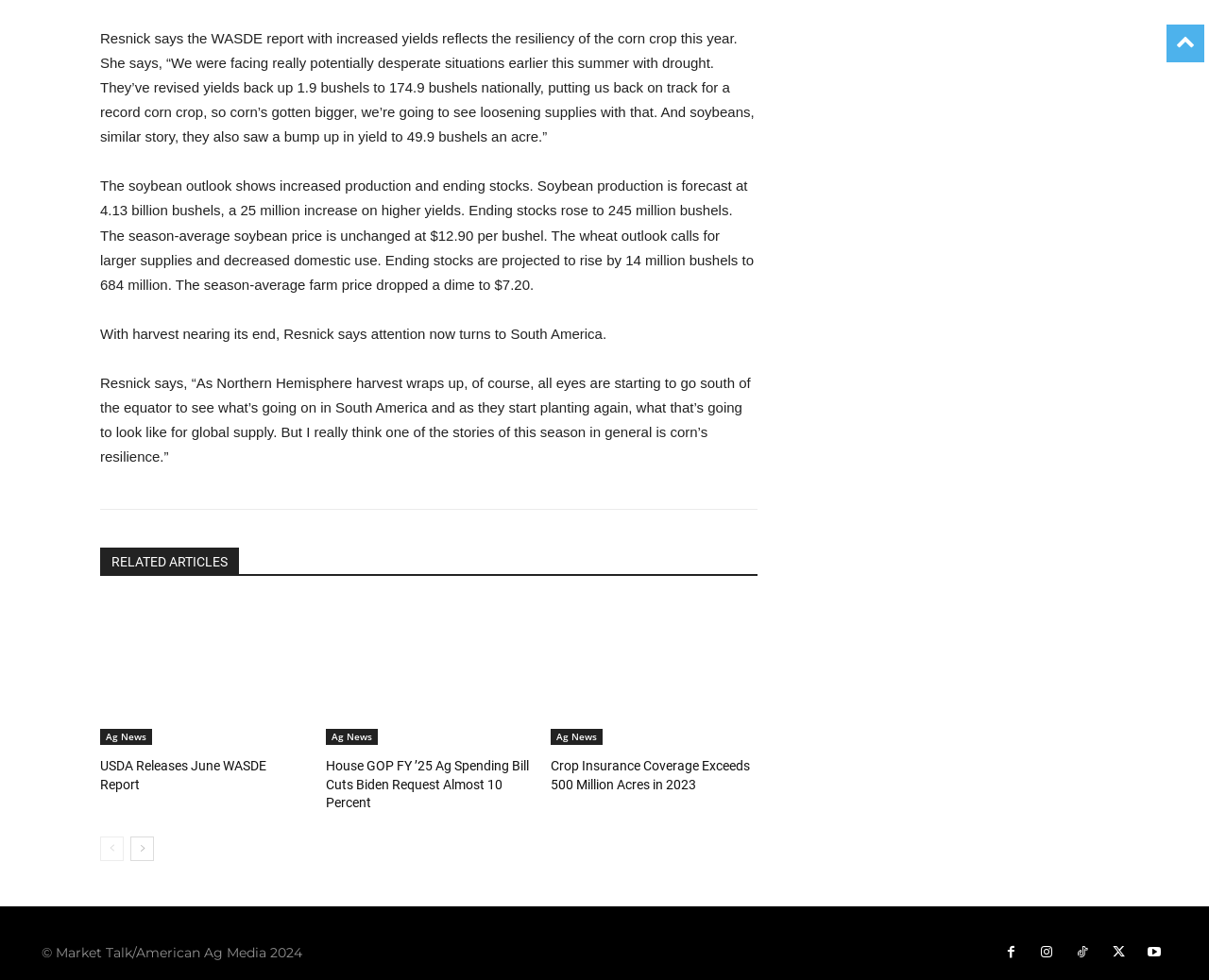Determine the bounding box coordinates for the UI element with the following description: "Ag News". The coordinates should be four float numbers between 0 and 1, represented as [left, top, right, bottom].

[0.083, 0.744, 0.126, 0.76]